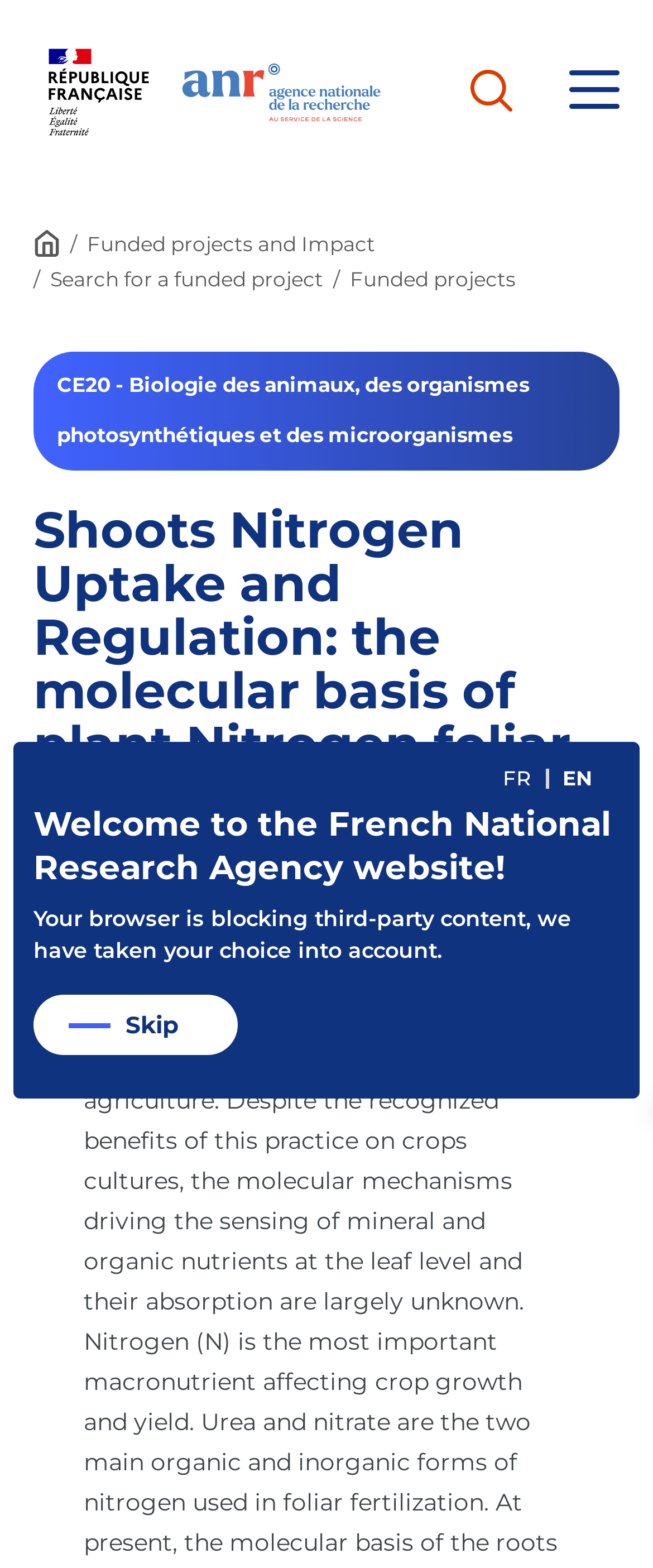Using the elements shown in the image, answer the question comprehensively: What is the language of the webpage?

I determined the language of the webpage by looking at the text elements, such as 'Funded projects and Impact', 'Search for a funded project', and 'Welcome to the French National Research Agency website!'. The language of these texts appears to be French, and there are also language options 'FR' and 'EN' at the bottom of the page, which further supports this conclusion.